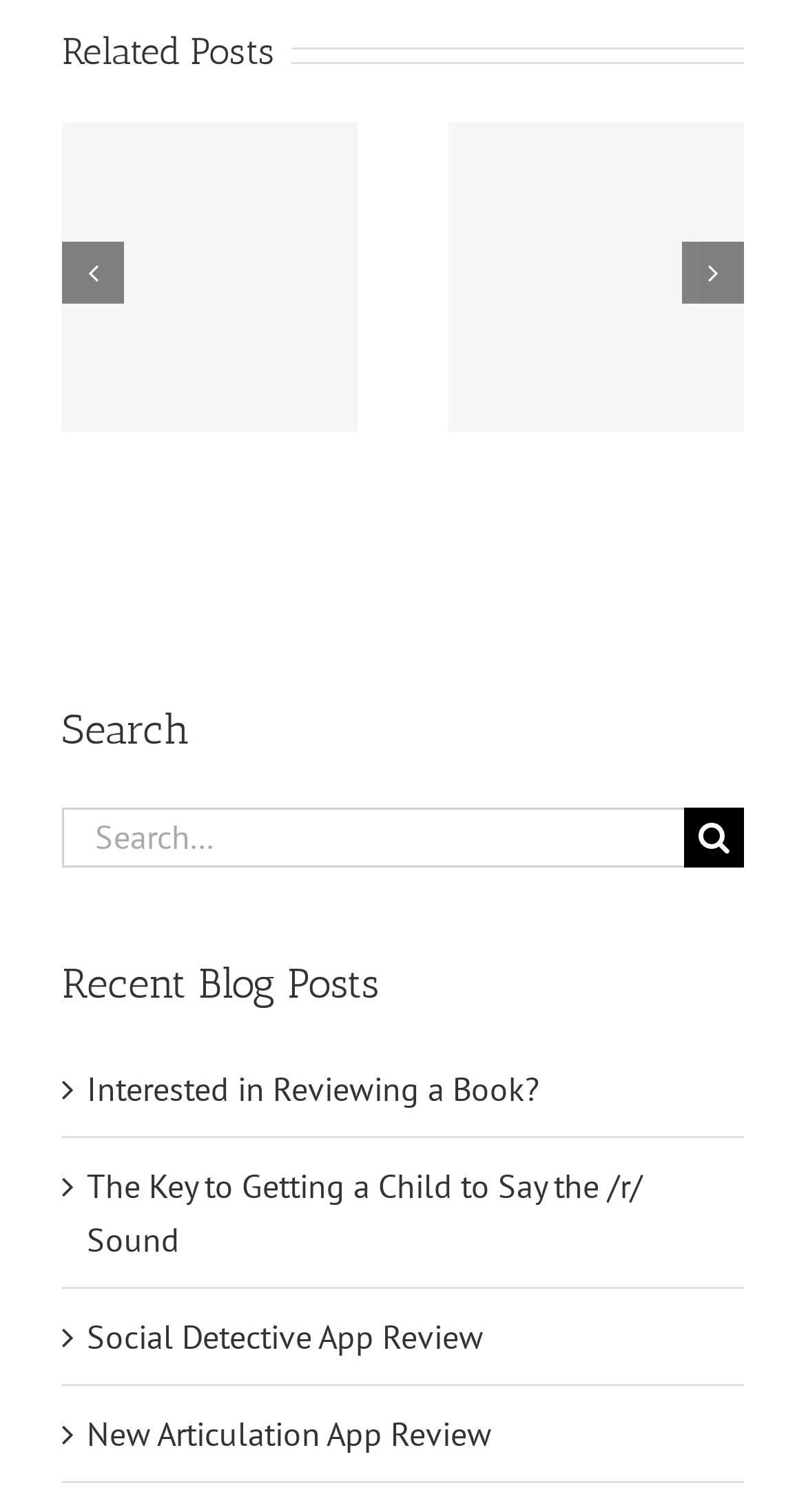Please determine the bounding box coordinates of the element's region to click for the following instruction: "Read New Articulation App Review".

[0.806, 0.109, 0.899, 0.158]